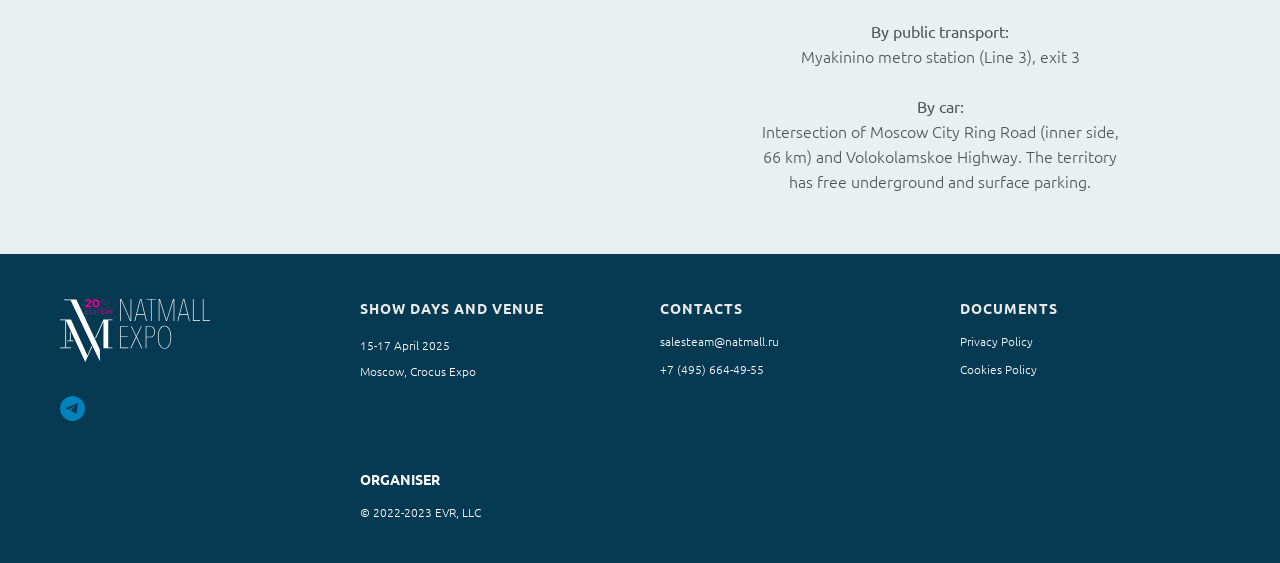What is the nearest metro station? From the image, respond with a single word or brief phrase.

Myakinino metro station